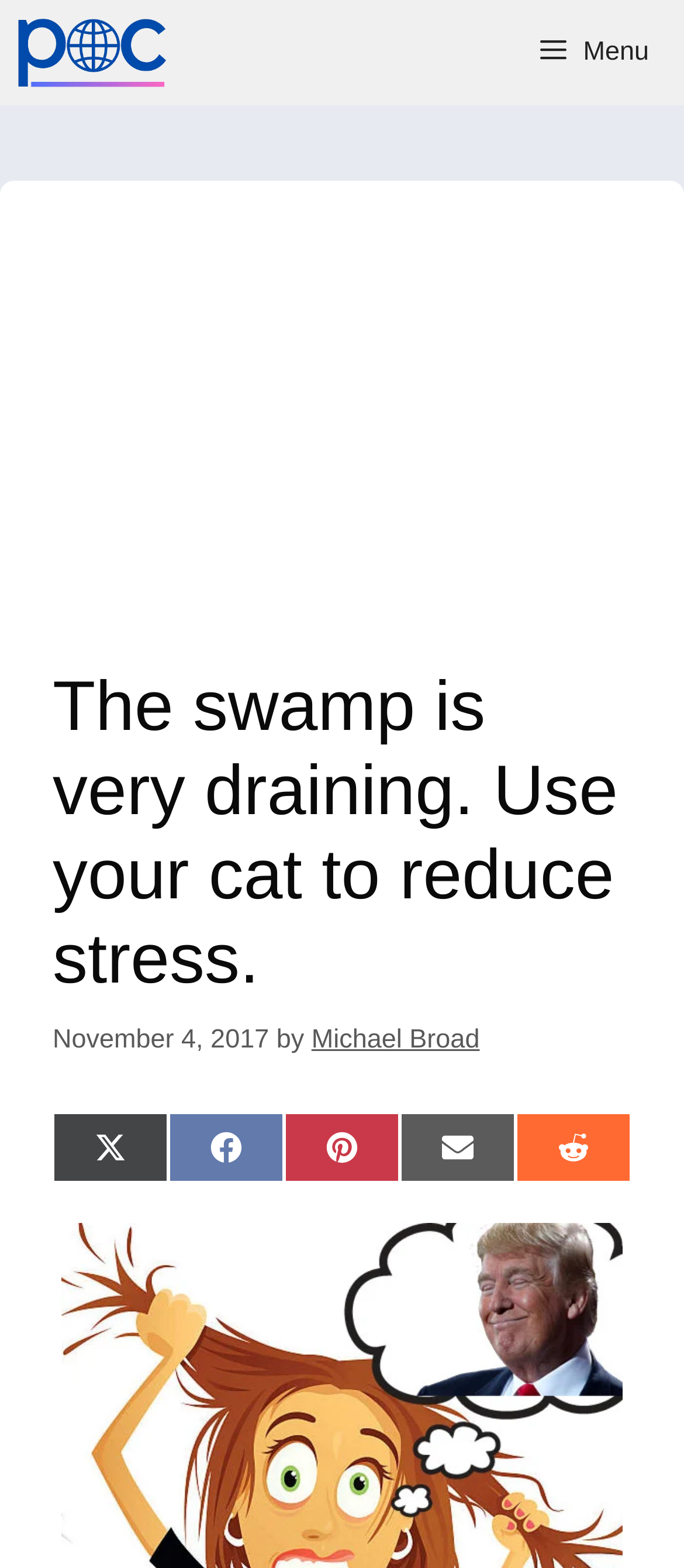Who is the author of the article?
Based on the visual information, provide a detailed and comprehensive answer.

I found the author's name by looking at the text next to the 'by' keyword, which is 'Michael Broad', indicating that he is the author of the article.